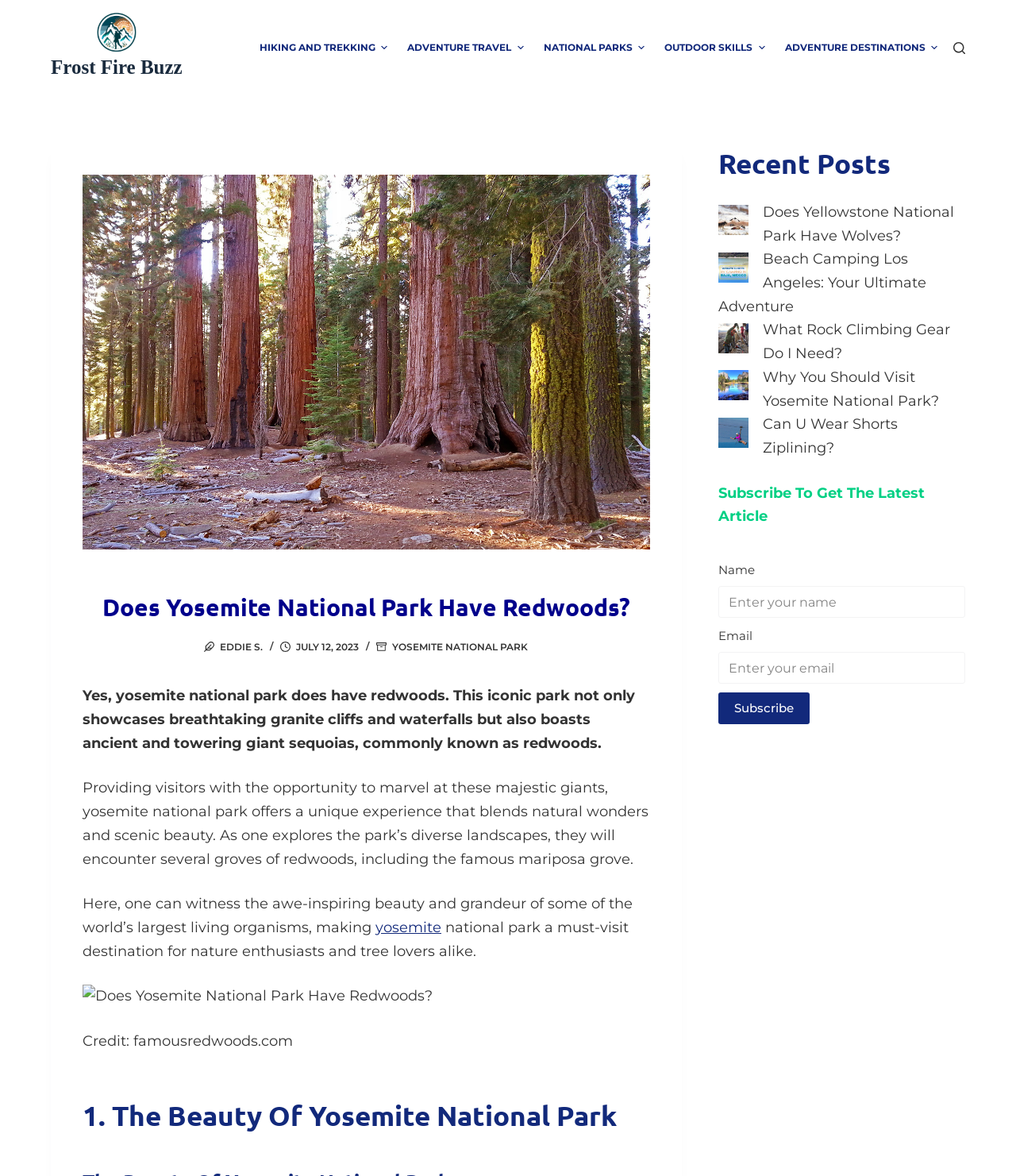Based on the description "parent_node: Frost Fire Buzz", find the bounding box of the specified UI element.

[0.05, 0.011, 0.179, 0.045]